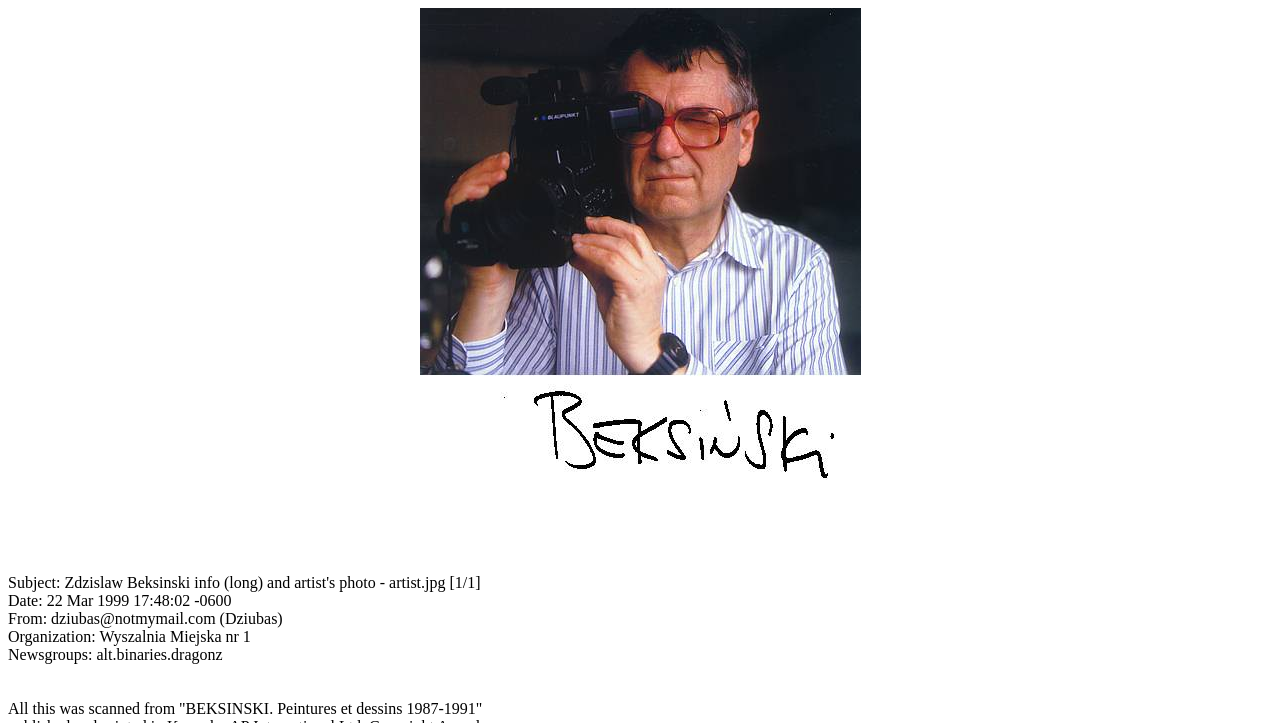Using the details in the image, give a detailed response to the question below:
Who is the sender of the email?

I found the sender's name by looking at the 'From:' section, which is located below the main heading and above the 'Organization:' section. The text 'From: dziubas@notmymail.com (Dziubas)' indicates that the sender's name is Dziubas.